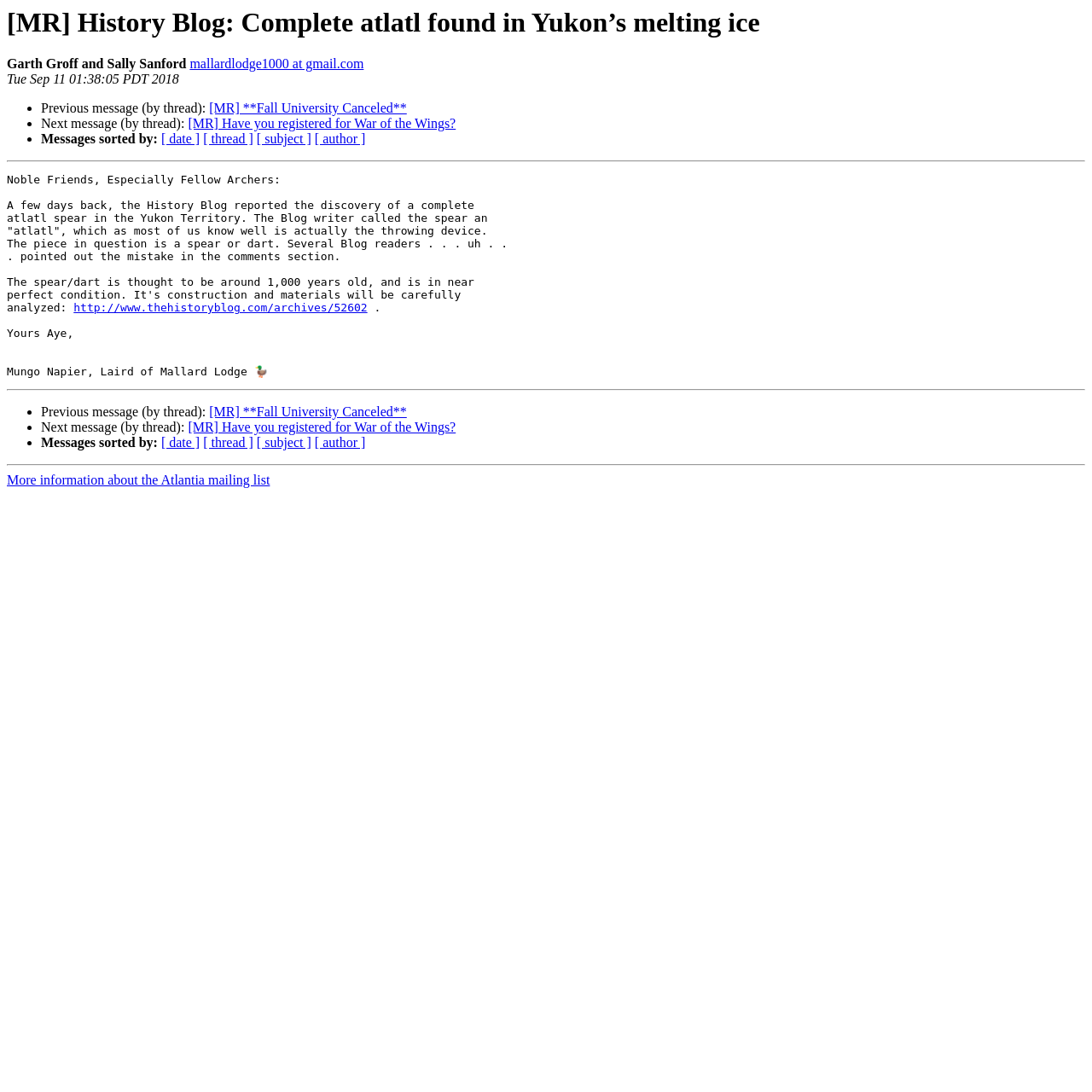Determine the bounding box coordinates of the clickable element to complete this instruction: "Sort messages by date". Provide the coordinates in the format of four float numbers between 0 and 1, [left, top, right, bottom].

[0.148, 0.121, 0.183, 0.134]